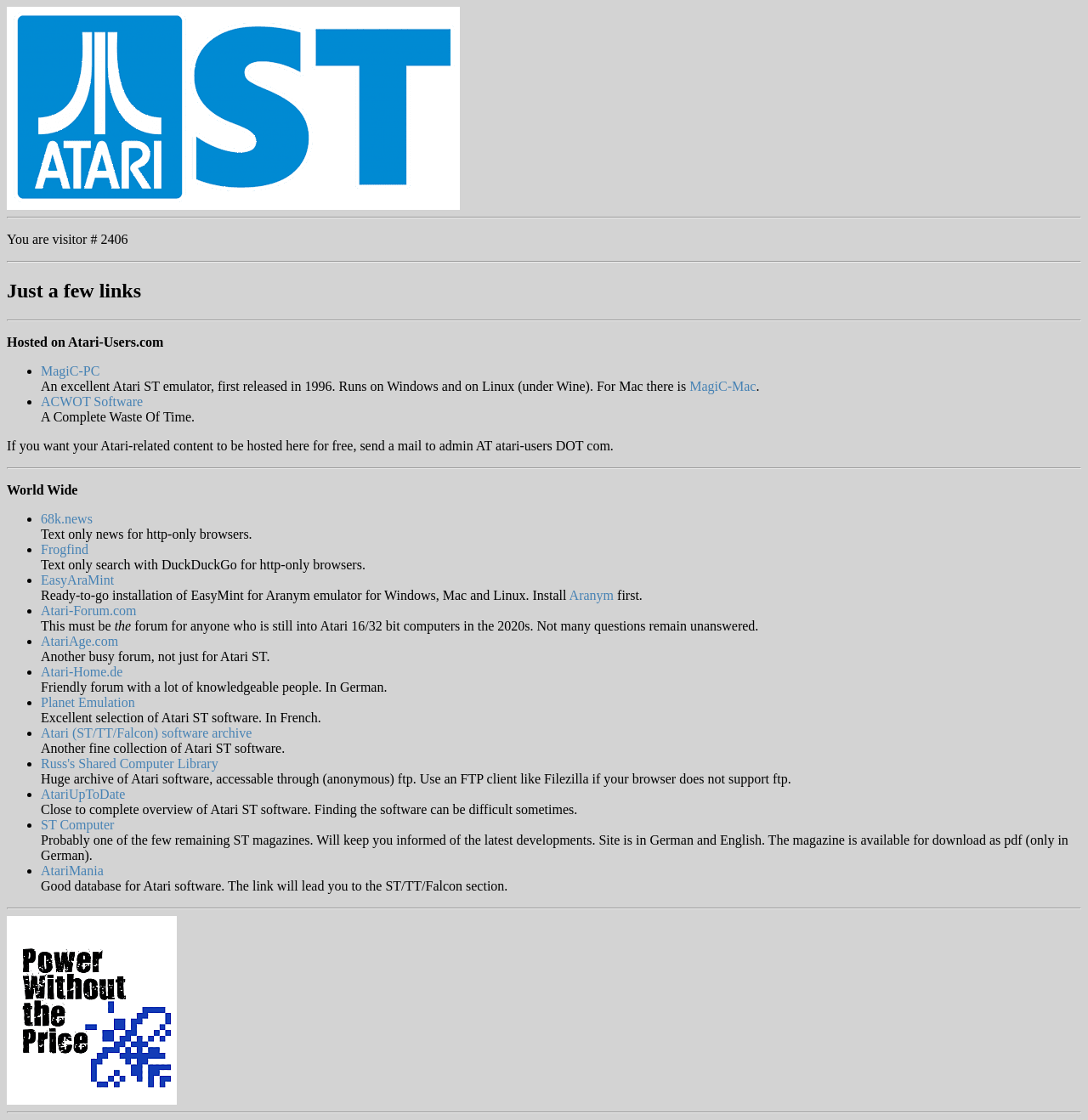Provide the bounding box coordinates for the area that should be clicked to complete the instruction: "Browse AtariMania".

[0.038, 0.771, 0.095, 0.784]